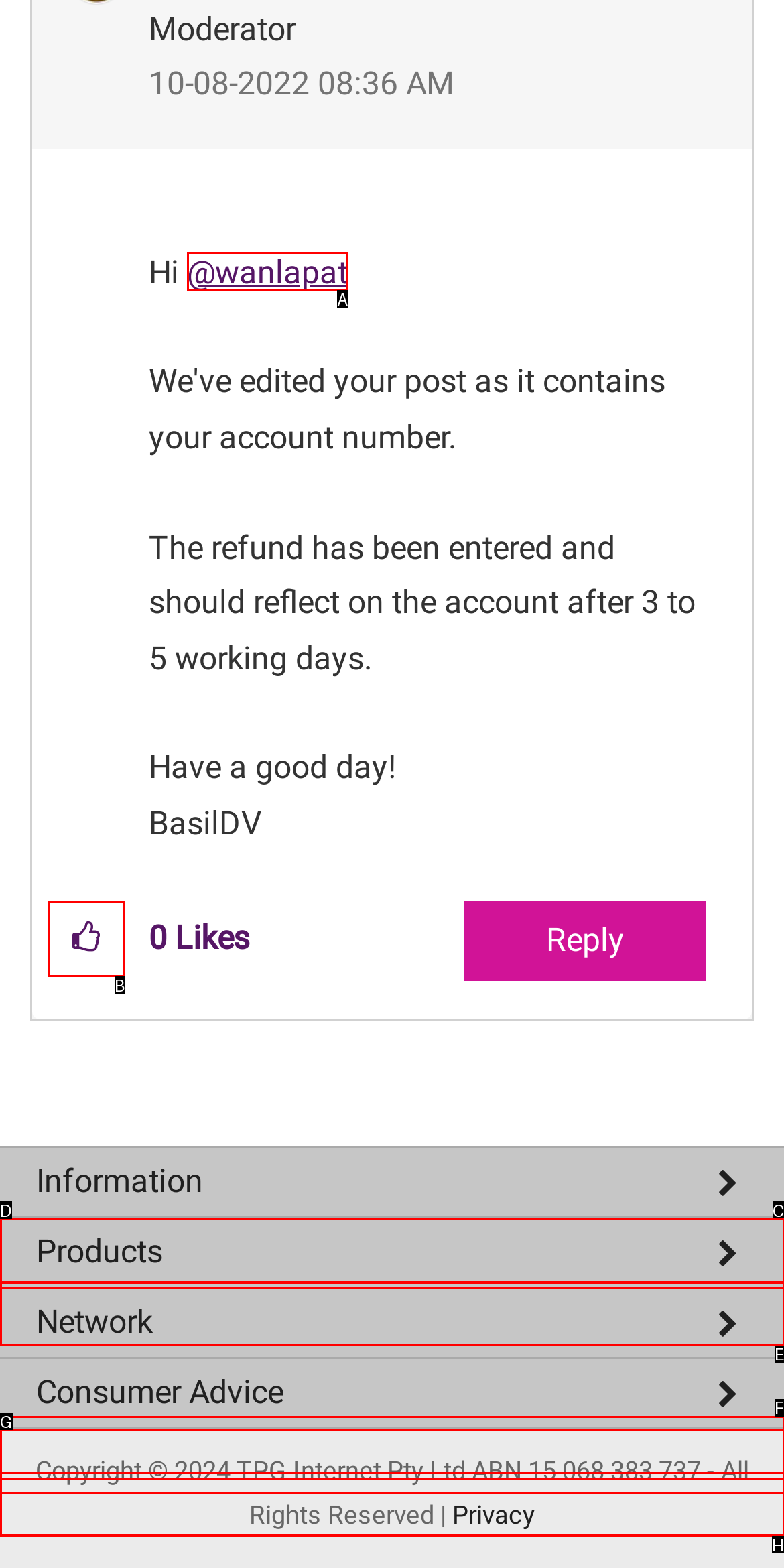Point out the HTML element I should click to achieve the following task: go to page 1 Provide the letter of the selected option from the choices.

None